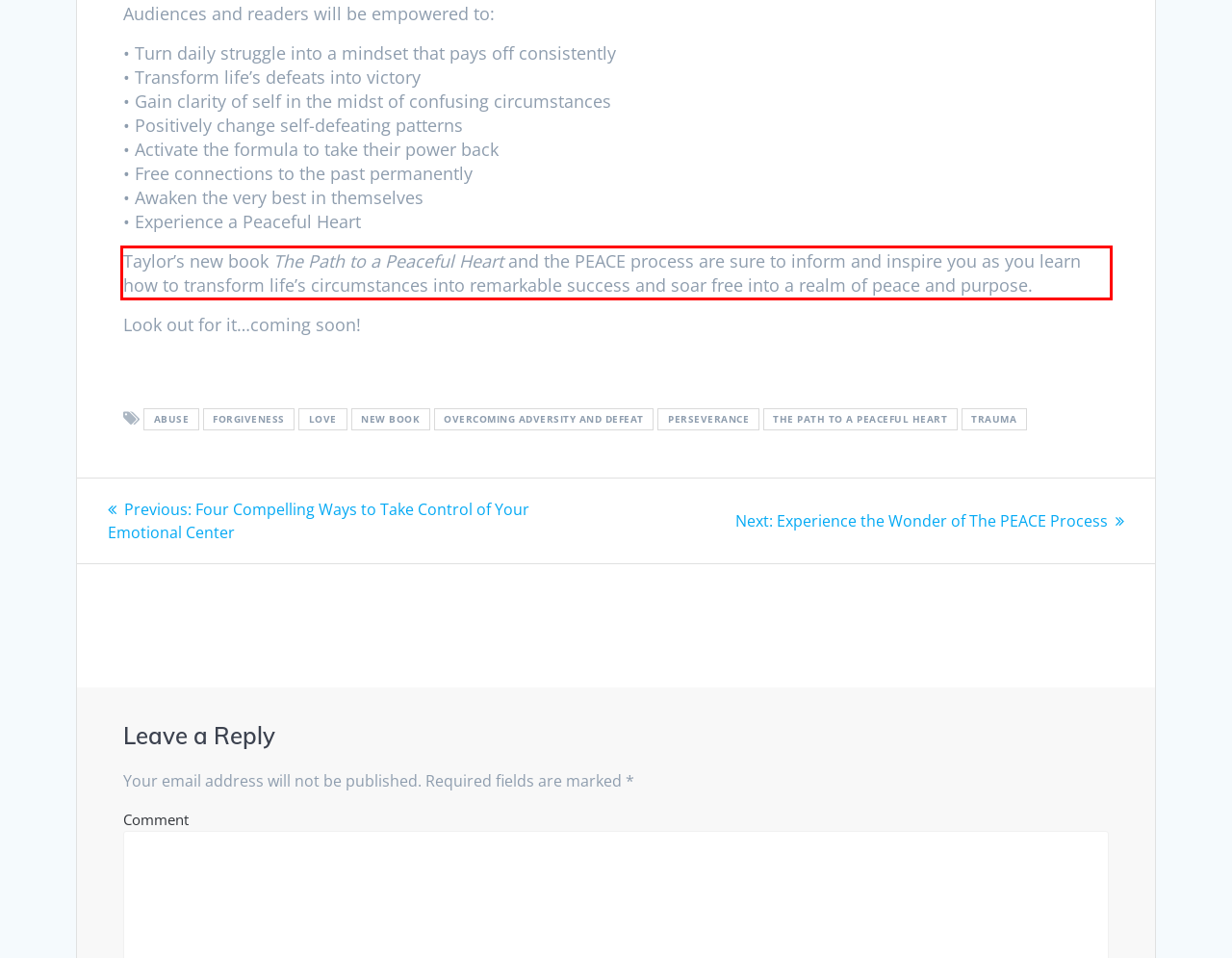Using the webpage screenshot, recognize and capture the text within the red bounding box.

Taylor’s new book The Path to a Peaceful Heart and the PEACE process are sure to inform and inspire you as you learn how to transform life’s circumstances into remarkable success and soar free into a realm of peace and purpose.